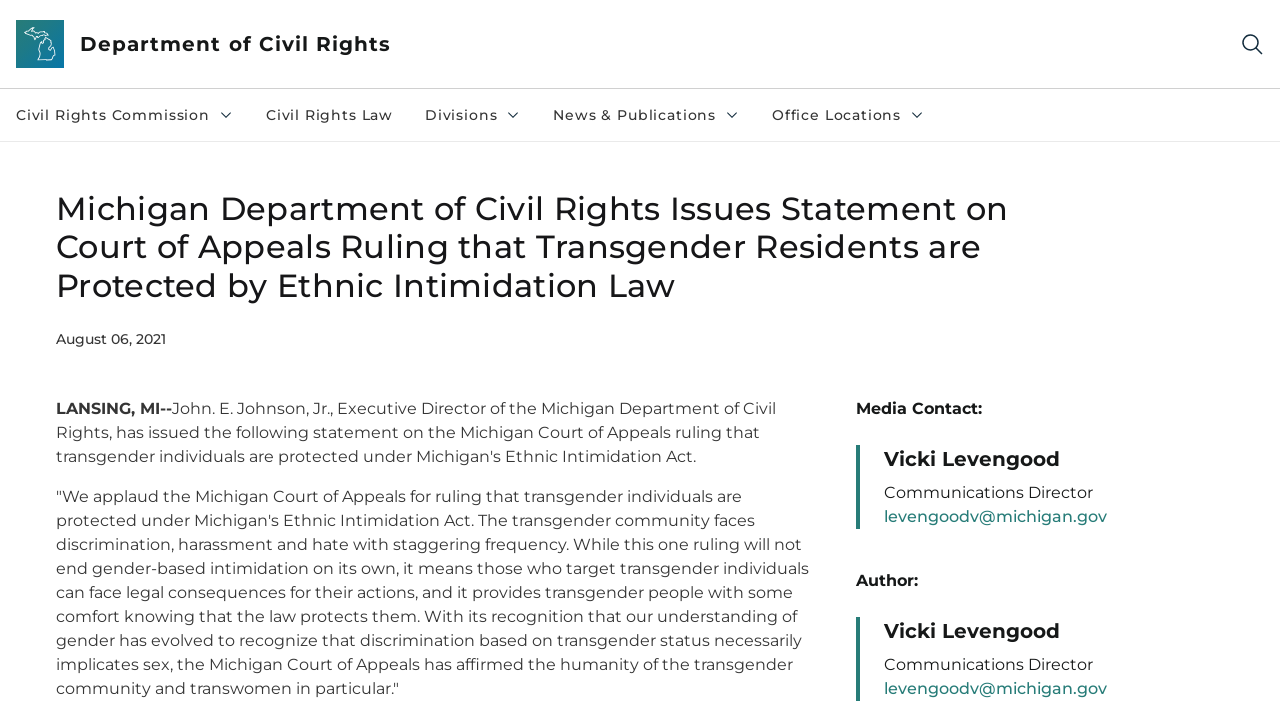Identify the bounding box coordinates for the element that needs to be clicked to fulfill this instruction: "Search for something". Provide the coordinates in the format of four float numbers between 0 and 1: [left, top, right, bottom].

[0.969, 0.045, 0.988, 0.08]